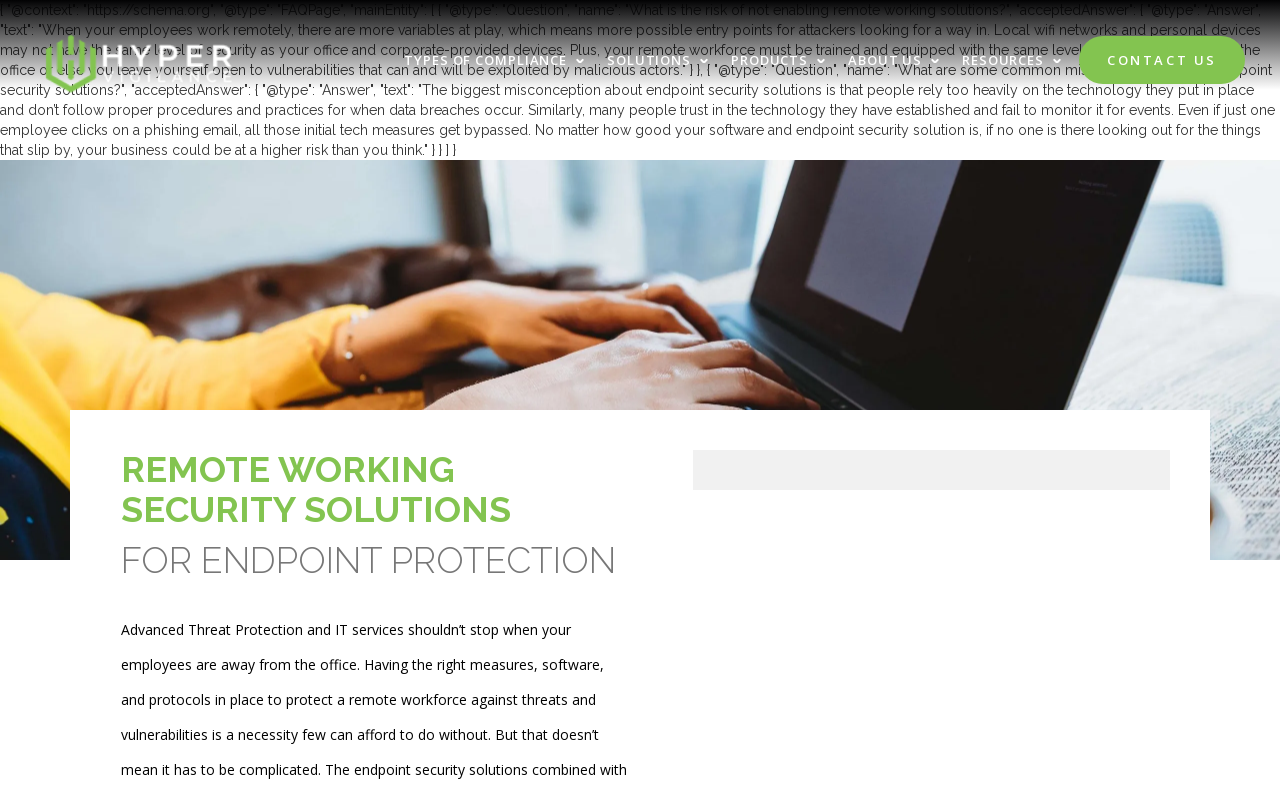What is the main topic of the webpage?
Provide a detailed answer to the question, using the image to inform your response.

I determined the main topic by looking at the heading element 'REMOTE WORKING SECURITY SOLUTIONS' which is prominently displayed on the webpage. This heading suggests that the webpage is primarily about remote working security solutions.